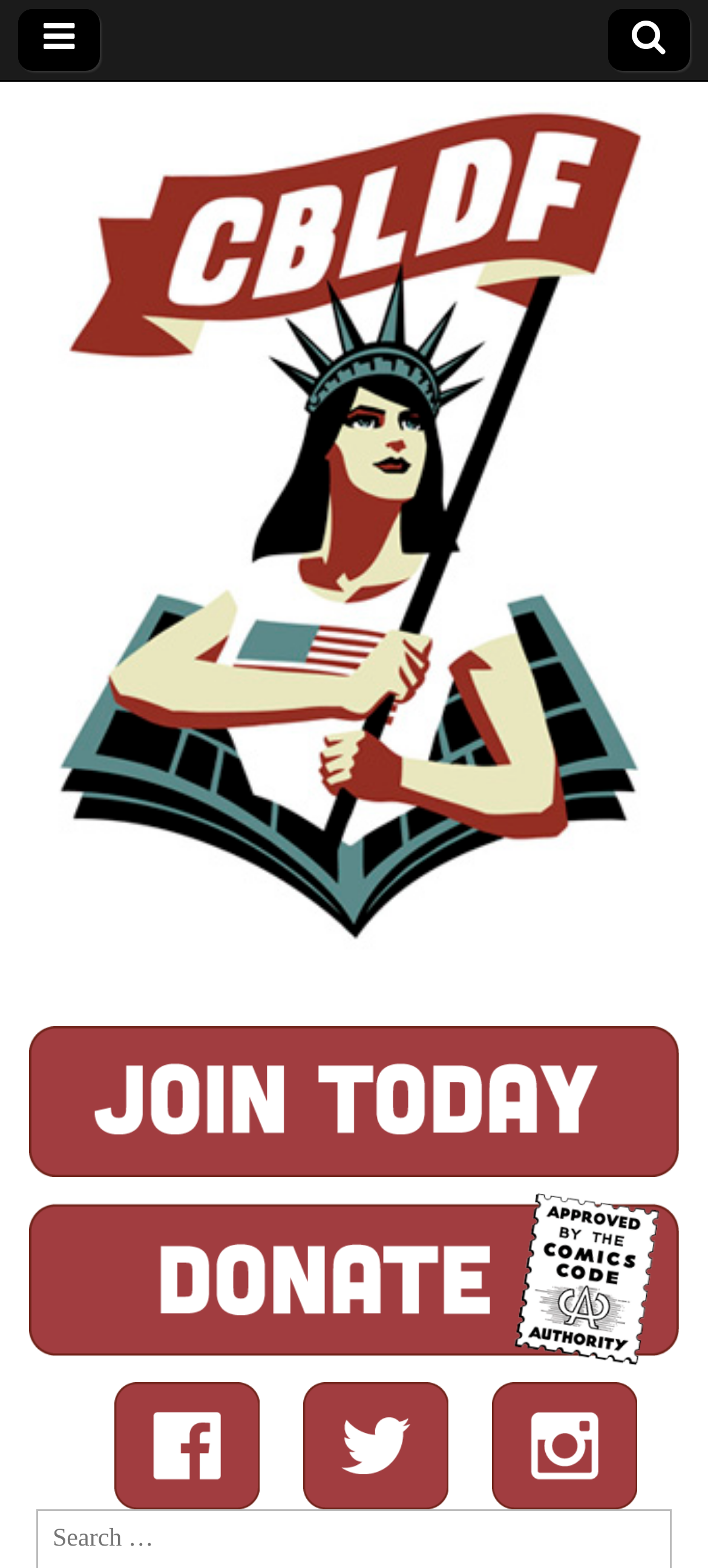Is there a search bar on the webpage?
Please give a detailed answer to the question using the information shown in the image.

I thoroughly examined the webpage and did not find any search bar or input field that allows users to search for content.